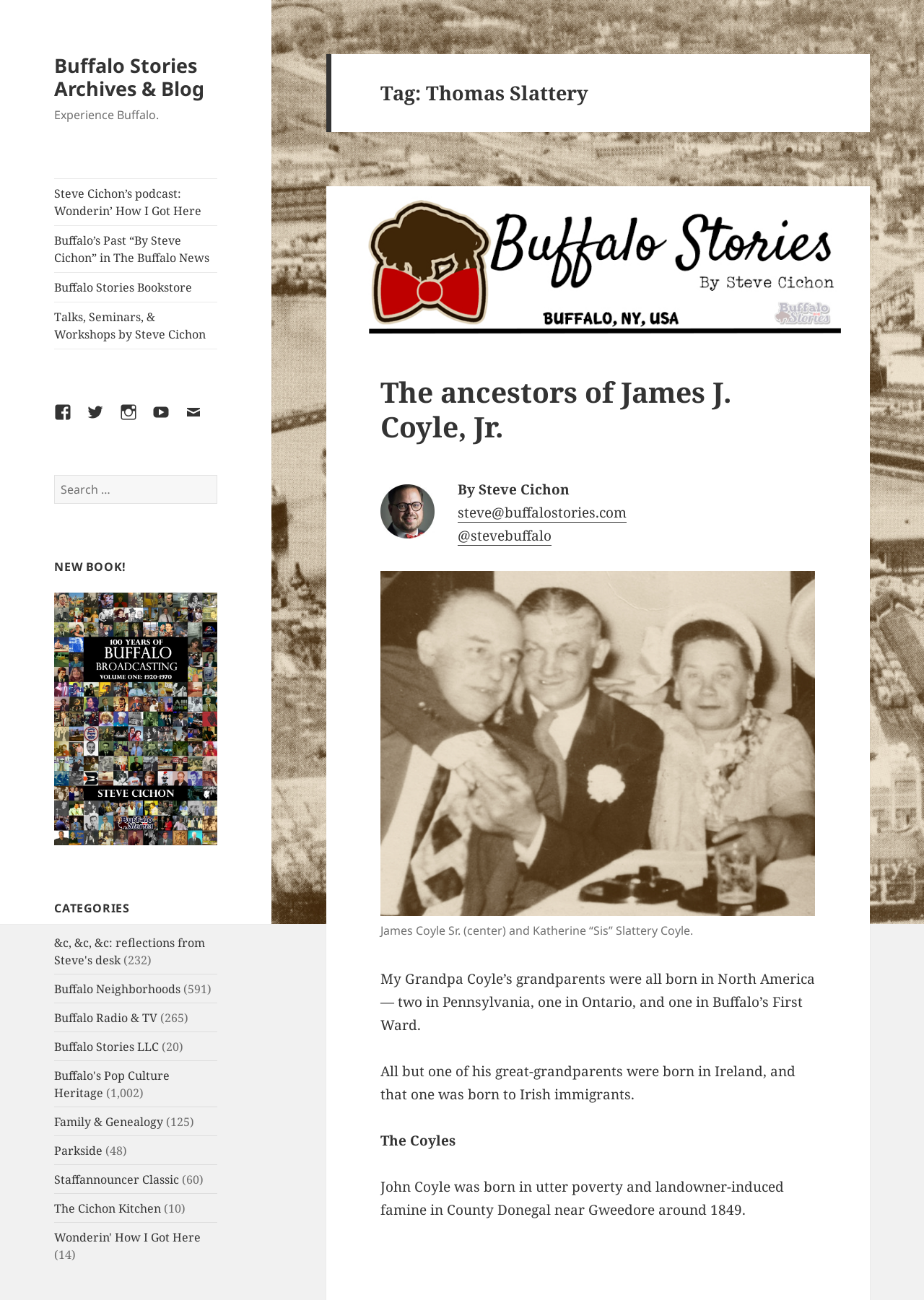Can you look at the image and give a comprehensive answer to the question:
What is the subject of the blog post?

The subject of the blog post can be found in the heading of the post, which says 'The ancestors of James J. Coyle, Jr.'. This indicates that the blog post is about the ancestors of James J. Coyle, Jr.